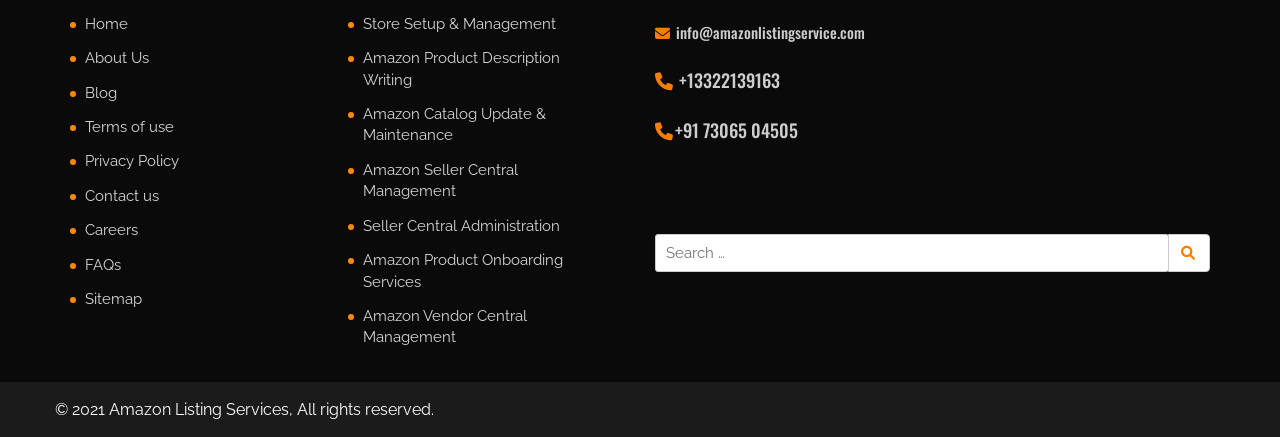What is the copyright year mentioned at the bottom of the webpage?
Please respond to the question with a detailed and thorough explanation.

I found the copyright year by looking at the StaticText element with the text '© 2021 Amazon Listing Services, All rights reserved.' which is located at the bottom of the webpage.